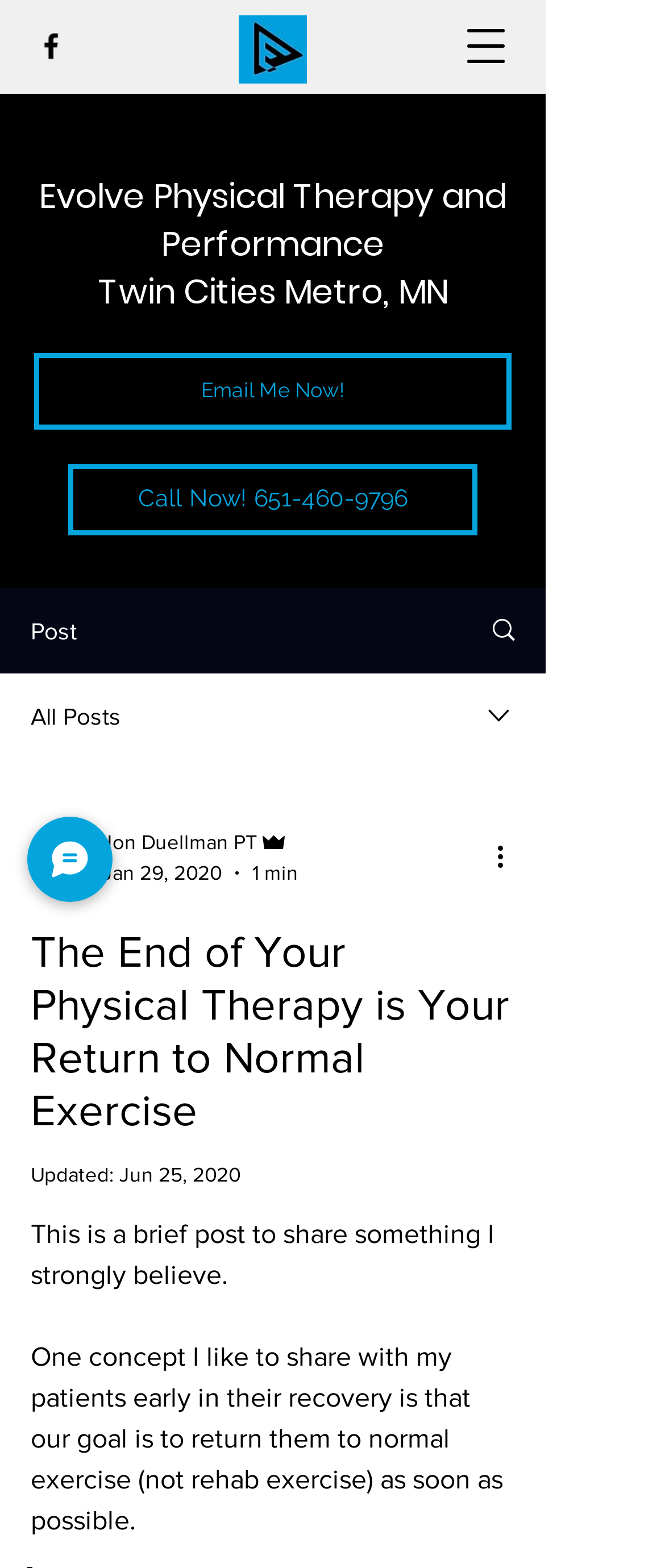Please indicate the bounding box coordinates for the clickable area to complete the following task: "Click the 'Email Me Now!' link". The coordinates should be specified as four float numbers between 0 and 1, i.e., [left, top, right, bottom].

[0.051, 0.225, 0.769, 0.274]